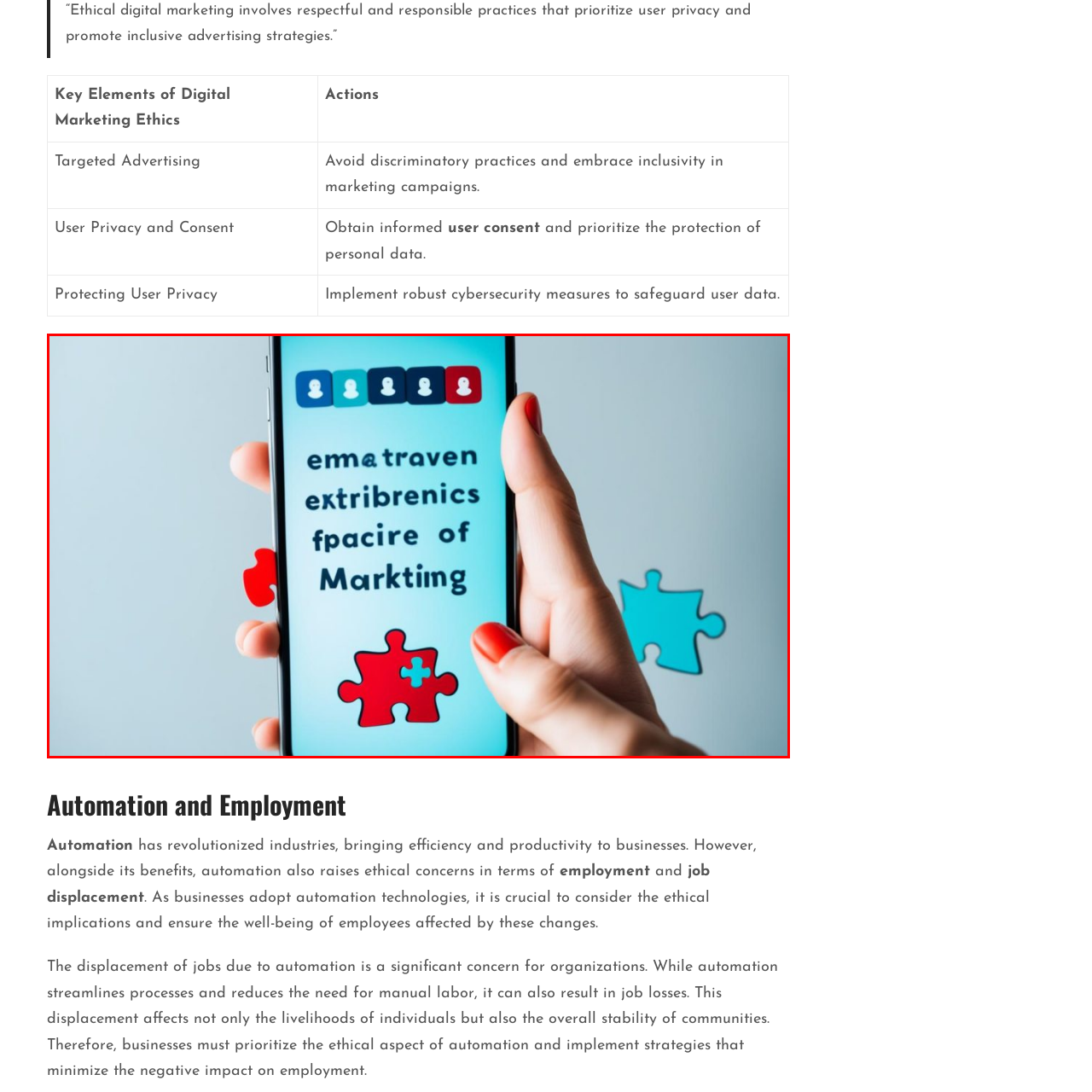What theme does the image align with?
Observe the section of the image outlined in red and answer concisely with a single word or phrase.

Ethical practices in digital marketing